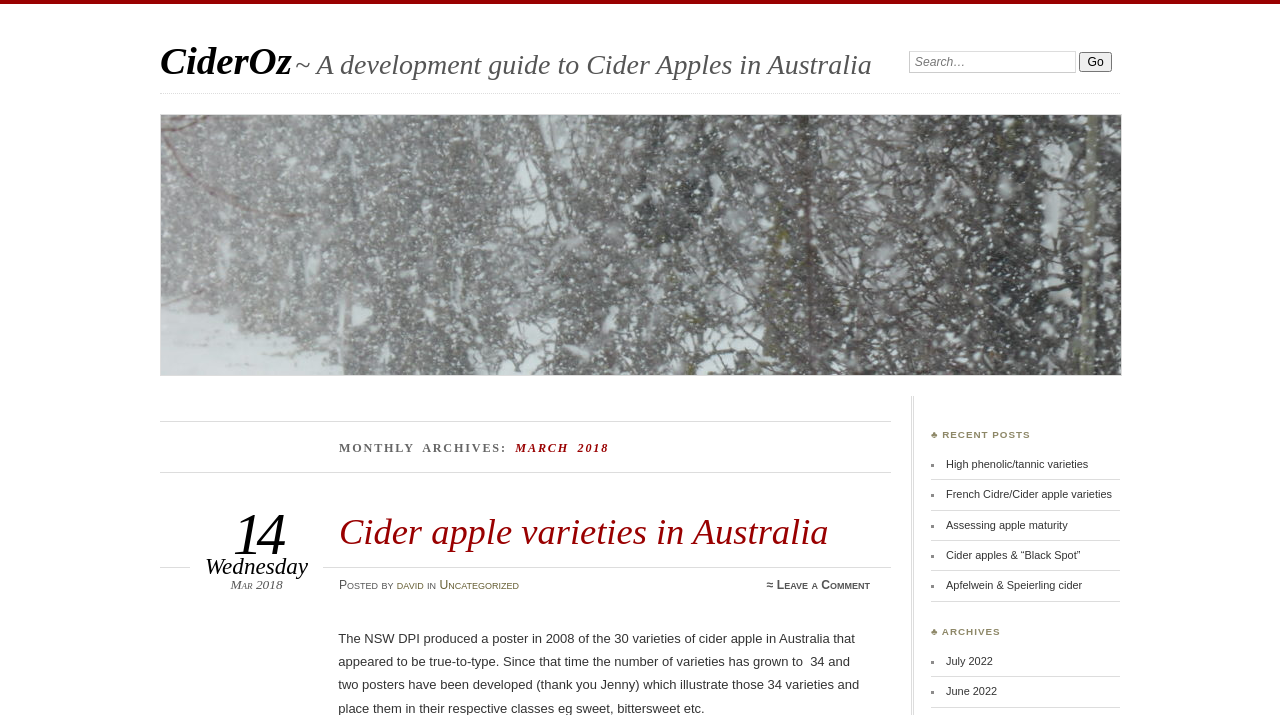Offer a detailed account of what is visible on the webpage.

The webpage appears to be a blog or article page, with a focus on cider apples in Australia. At the top, there is a heading "CiderOz" followed by a subtitle "~ A development guide to Cider Apples in Australia". Below this, there is a search bar with a "Go" button to the right.

On the left side of the page, there is a large image with the text "CiderOz" overlaid on top. Below the image, there is a header section with the title "MONTHLY ARCHIVES: MARCH 2018". This section contains a list of articles, including "Cider apple varieties in Australia", with details such as the date and author.

To the right of the image, there are two sections. The top section has a heading "♣ RECENT POSTS" and lists several recent articles, each with a bullet point and a brief title. The bottom section has a heading "♣ ARCHIVES" and lists several months, including July 2022 and June 2022, each with a bullet point.

Throughout the page, there are several links to other articles and sections, as well as some static text providing additional information. The overall layout is organized, with clear headings and concise text.